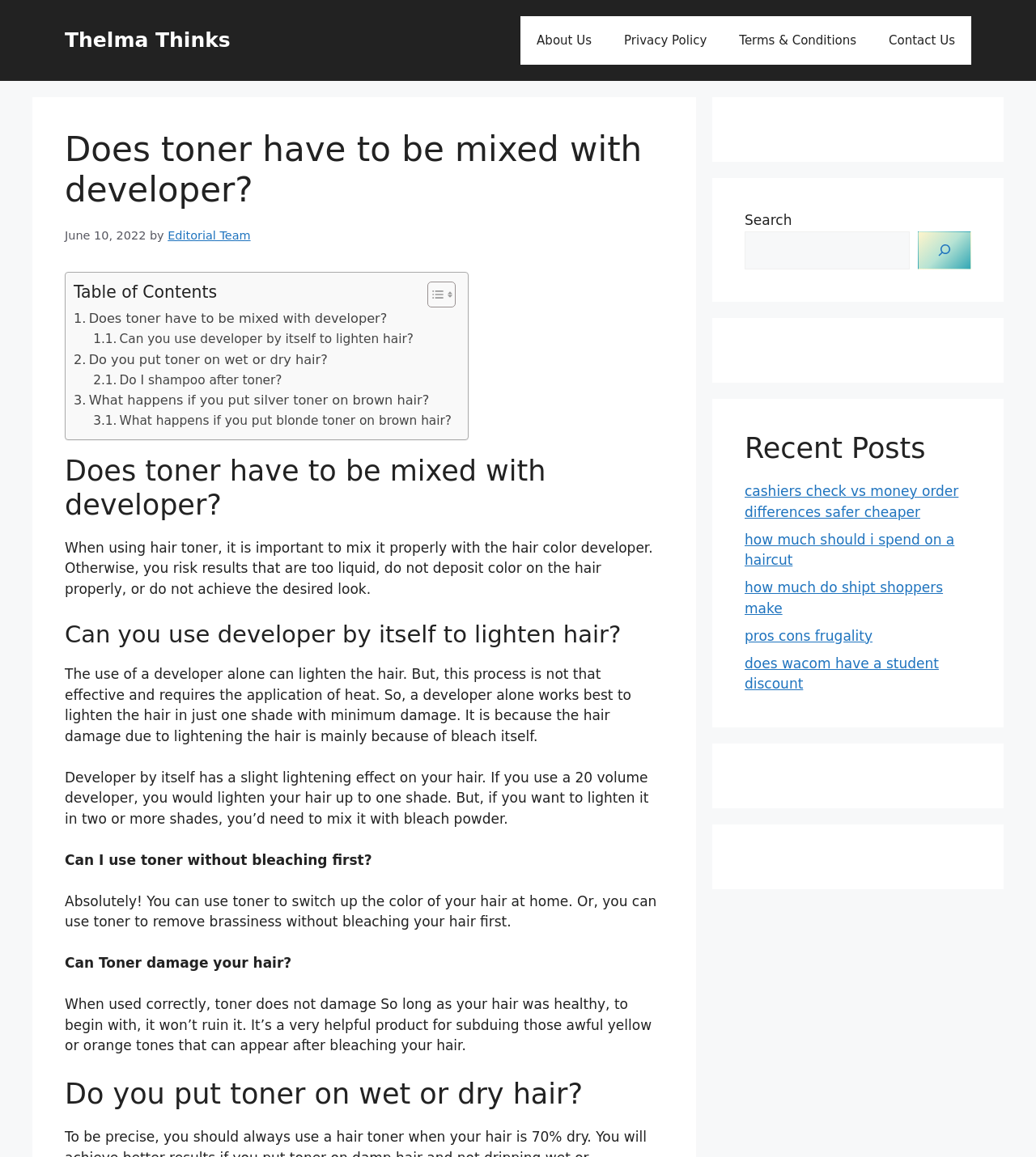What is the date of the article?
Make sure to answer the question with a detailed and comprehensive explanation.

The date of the article can be found below the title, which is 'June 10, 2022'.